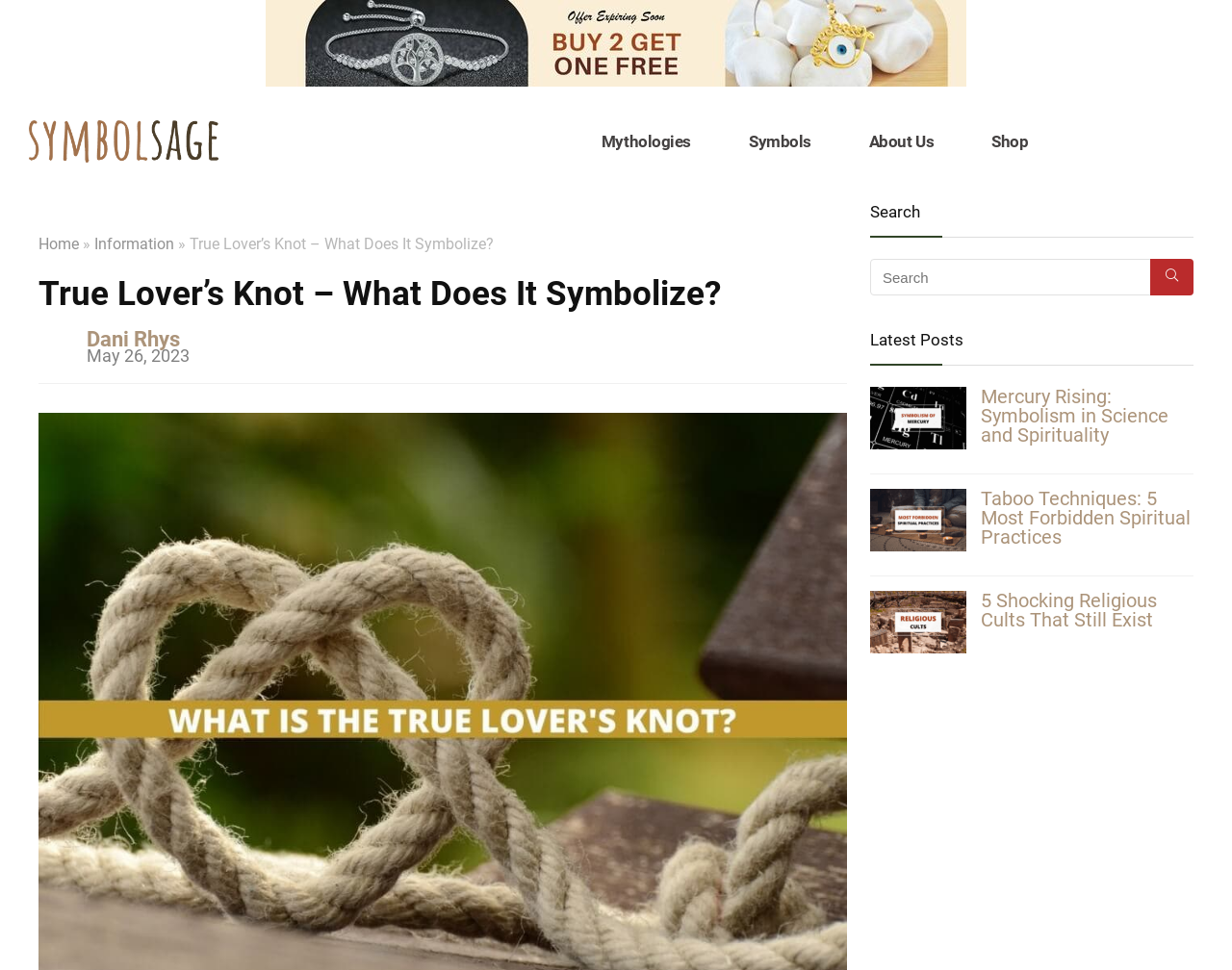Highlight the bounding box coordinates of the element that should be clicked to carry out the following instruction: "Visit the 'Mythologies' page". The coordinates must be given as four float numbers ranging from 0 to 1, i.e., [left, top, right, bottom].

[0.473, 0.114, 0.577, 0.178]